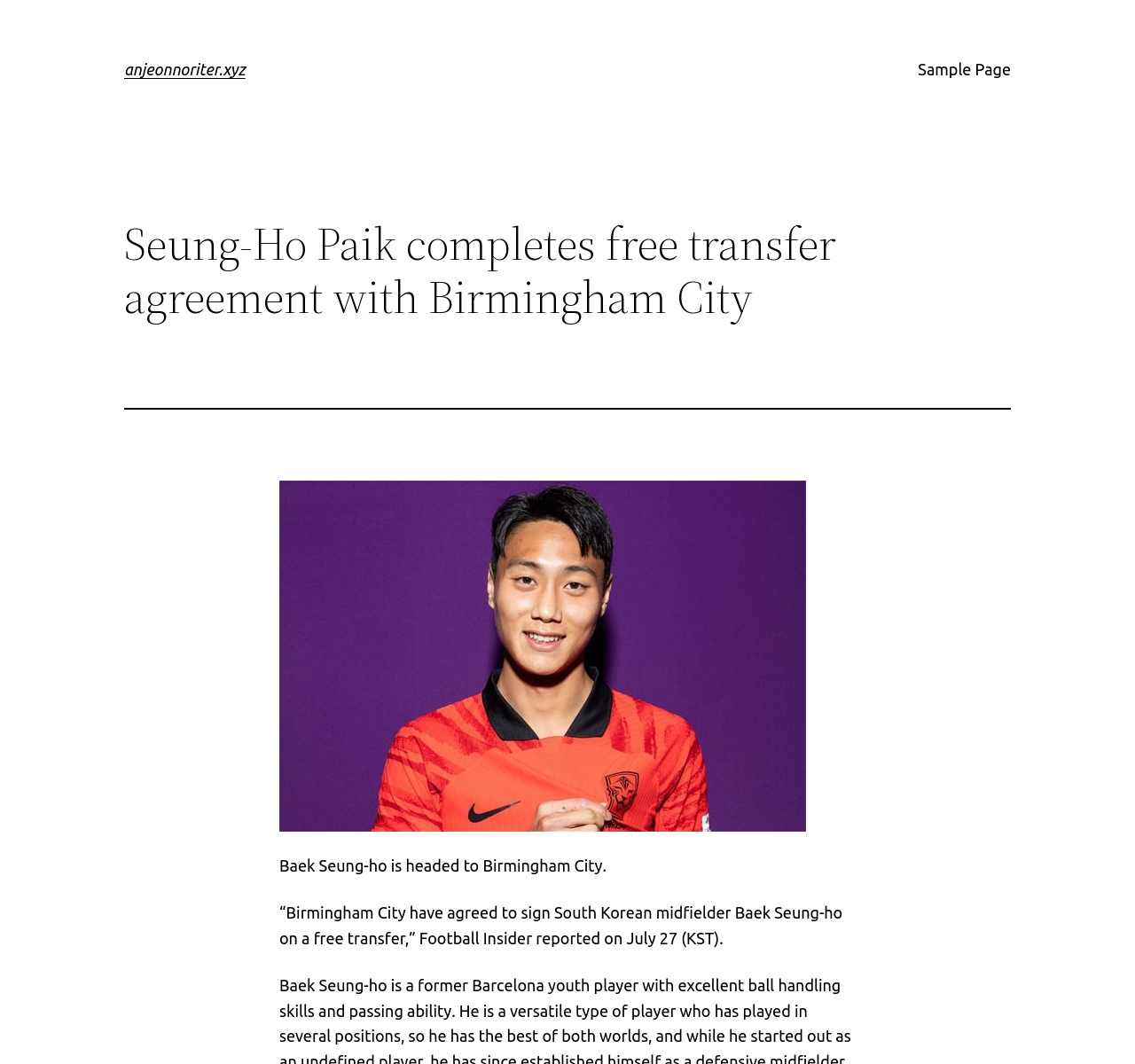Use a single word or phrase to answer this question: 
What is Baek Seung-ho's new team?

Birmingham City